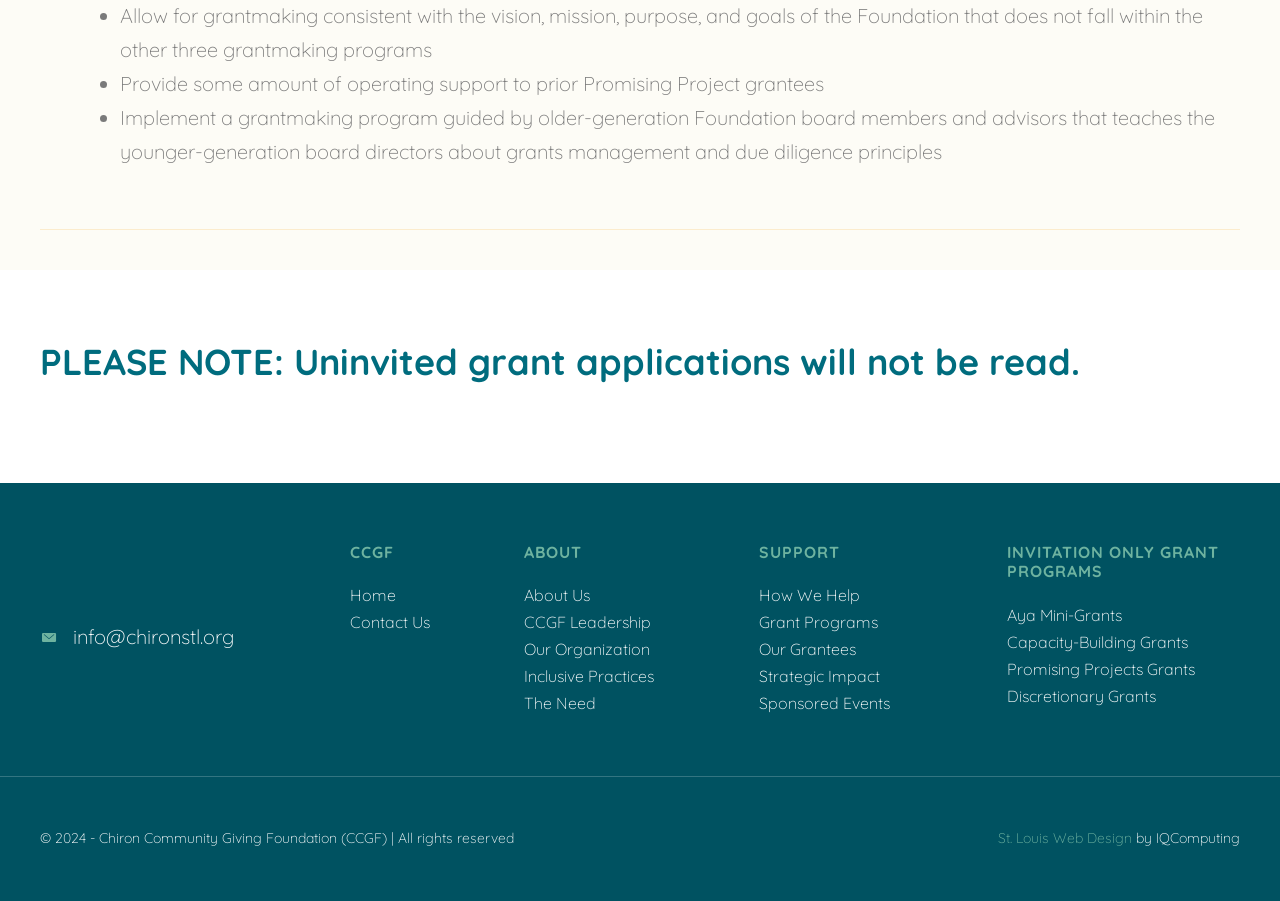Kindly provide the bounding box coordinates of the section you need to click on to fulfill the given instruction: "Click the 'Contact Us' link".

[0.273, 0.676, 0.378, 0.705]